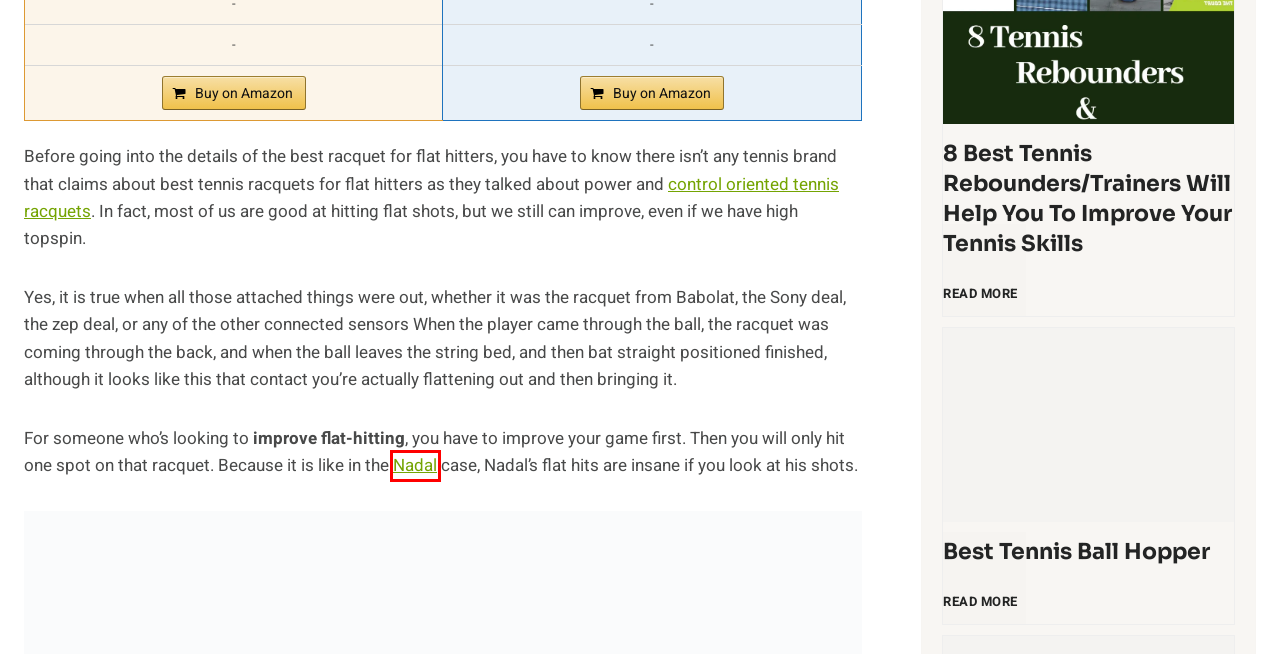You see a screenshot of a webpage with a red bounding box surrounding an element. Pick the webpage description that most accurately represents the new webpage after interacting with the element in the red bounding box. The options are:
A. Rafael Nadal Net Worth 2024, Prize Money, Endorsements, Earnings, Bio
B. Best Tennis Racquets for Control
C. Best Tennis Balls [Play with Best Tennis Ball Brands]
D. The Ideal Tennis Rackets for Nintendo Switch
E. 8 Best Electronic Stringing Machines 2024 Buying Guide - Go Tennis Racquets
F. Amazon.com
G. Best Tennis Ball Hopper, Collector, Cart, Basket, Stand, Mower in 2024
H. Schedule: U.S Open Tournament 2020

A